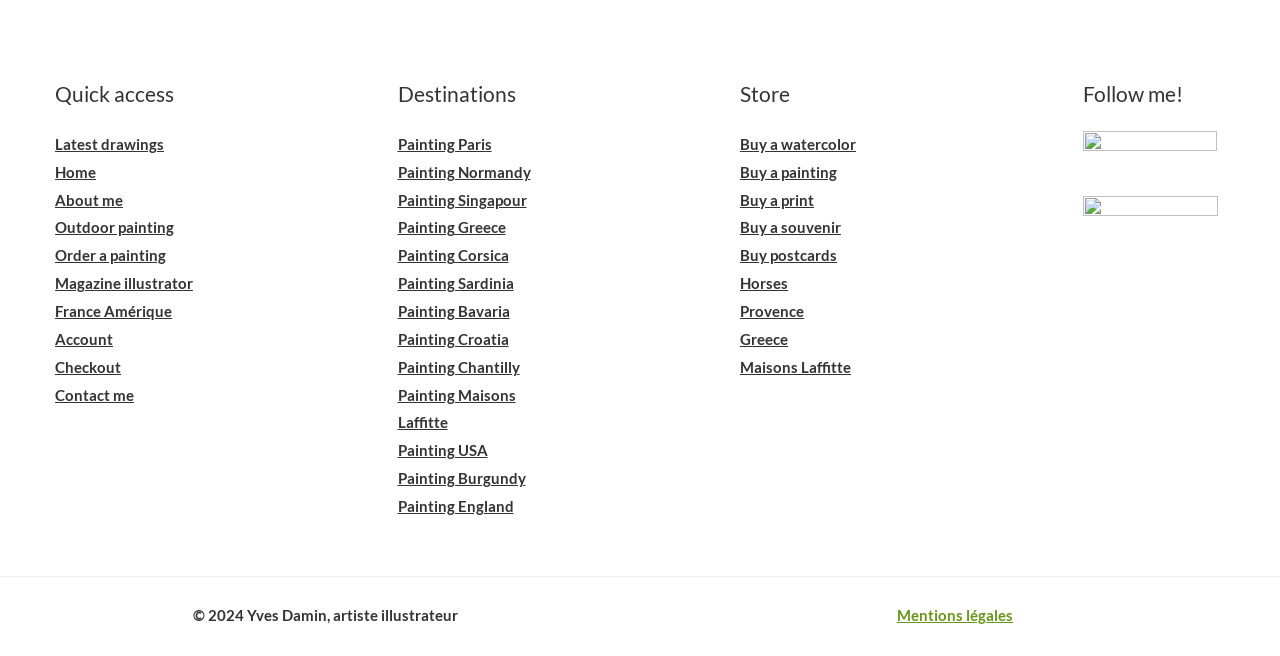Please identify the bounding box coordinates of the region to click in order to complete the task: "View the store". The coordinates must be four float numbers between 0 and 1, specified as [left, top, right, bottom].

[0.578, 0.2, 0.689, 0.582]